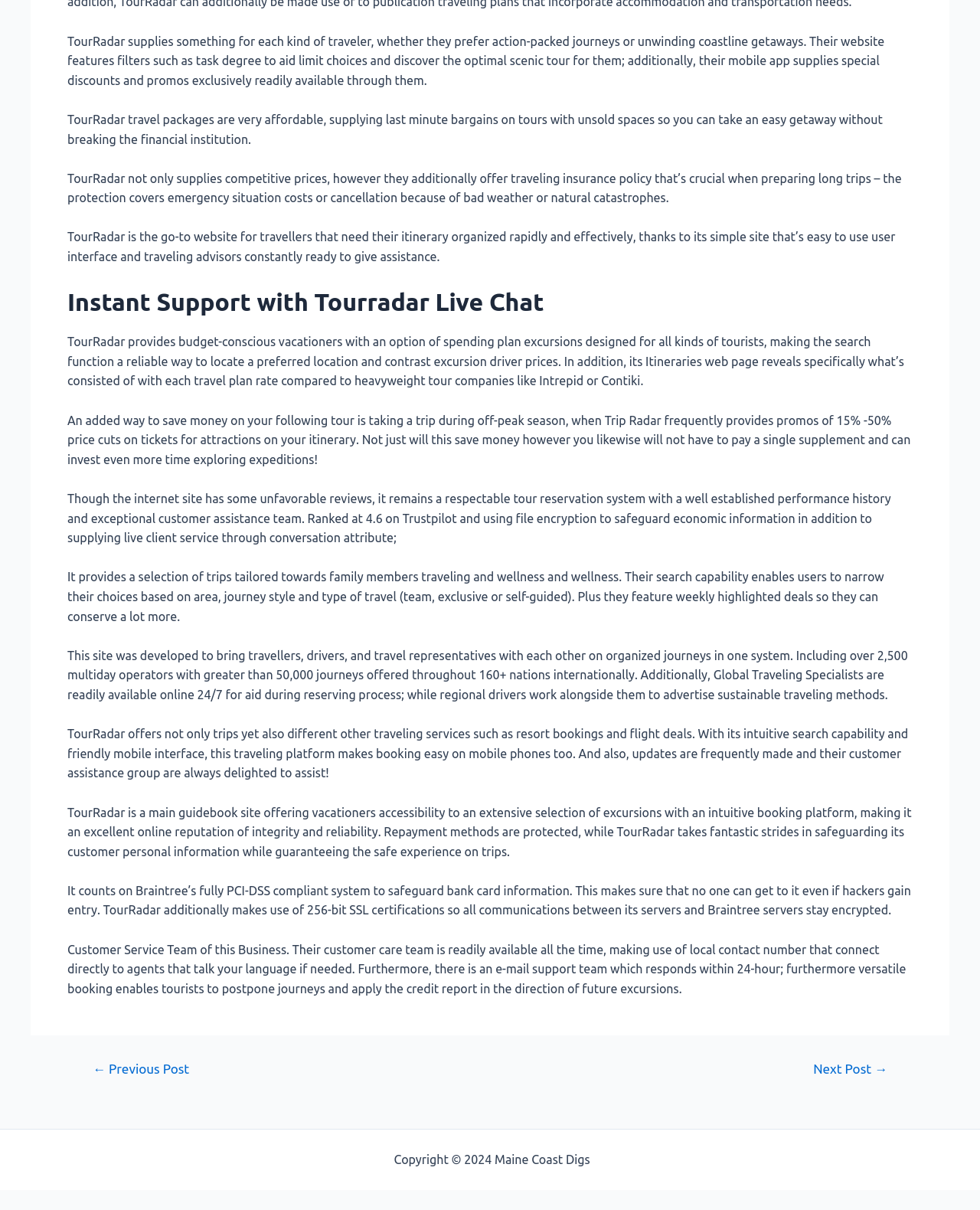Using the webpage screenshot, locate the HTML element that fits the following description and provide its bounding box: "Sitemap".

[0.605, 0.952, 0.651, 0.964]